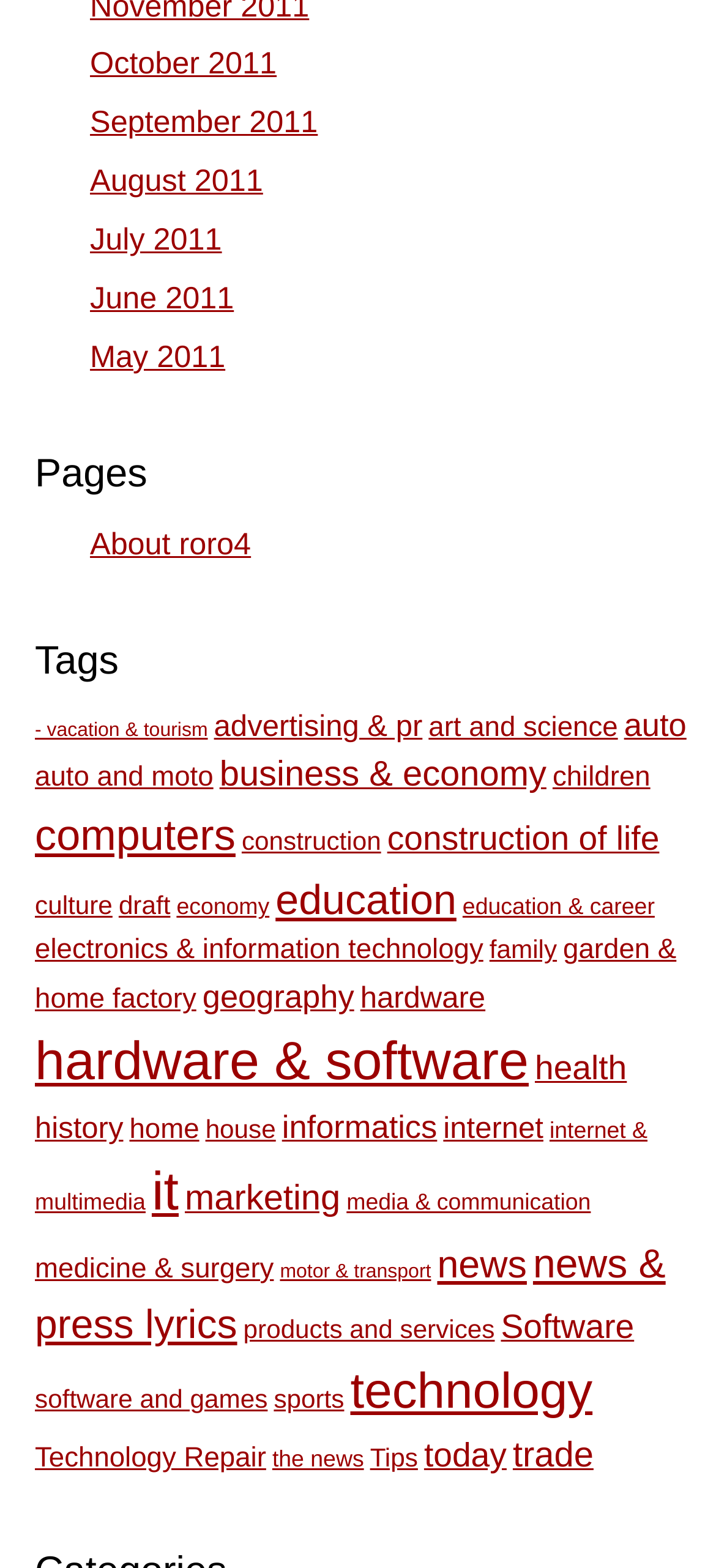How many months are listed in the archive section?
Please answer the question with as much detail as possible using the screenshot.

I looked at the links at the top of the webpage and counted the number of months listed, which are June 2011, May 2011, July 2011, August 2011, September 2011, and October 2011, making a total of 6 months.